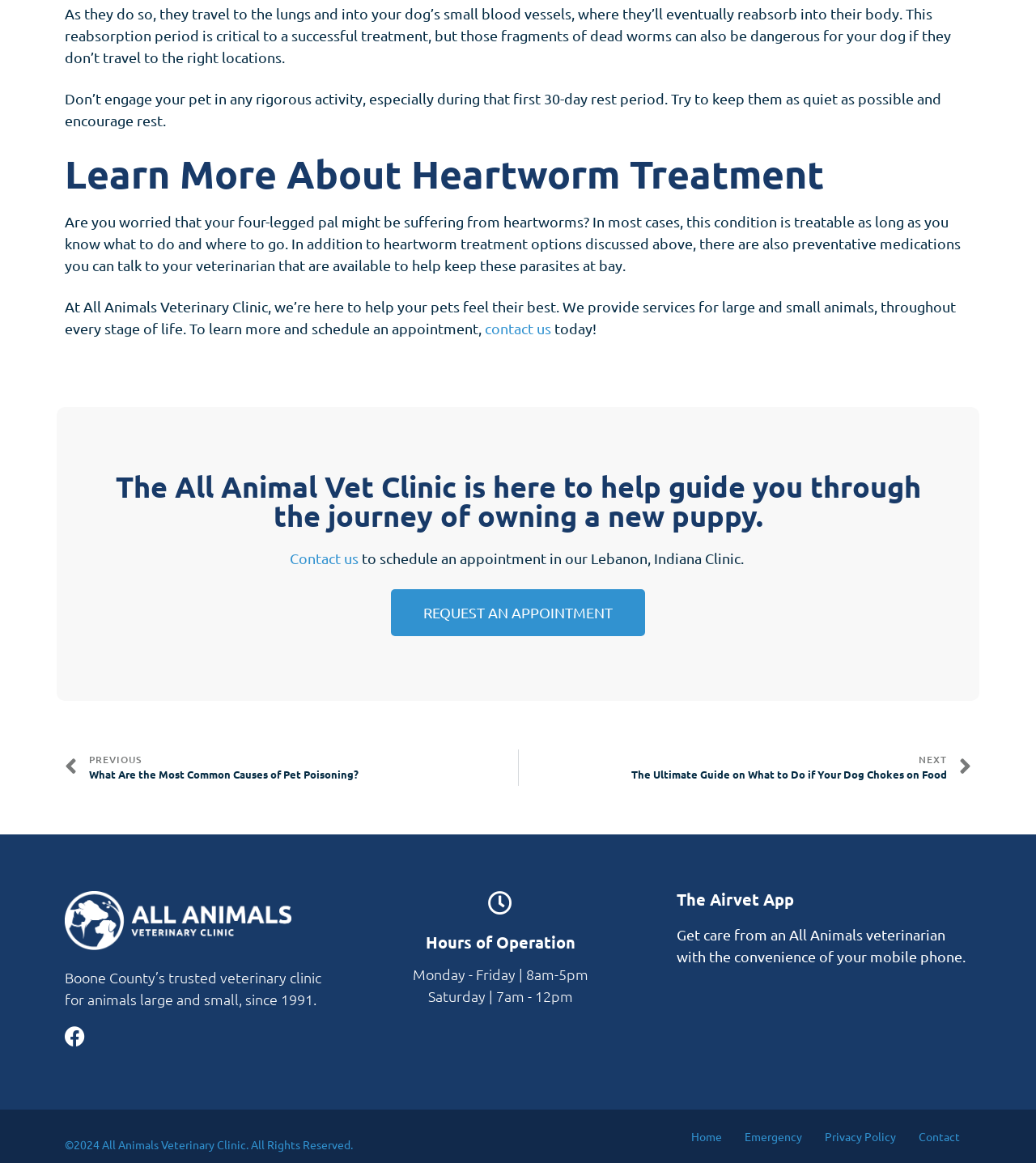What year is the copyright for the veterinary clinic?
Provide a detailed answer to the question, using the image to inform your response.

I found the answer by looking at the footer of the page, which says '©2024 All Animals Veterinary Clinic. All Rights Reserved.'